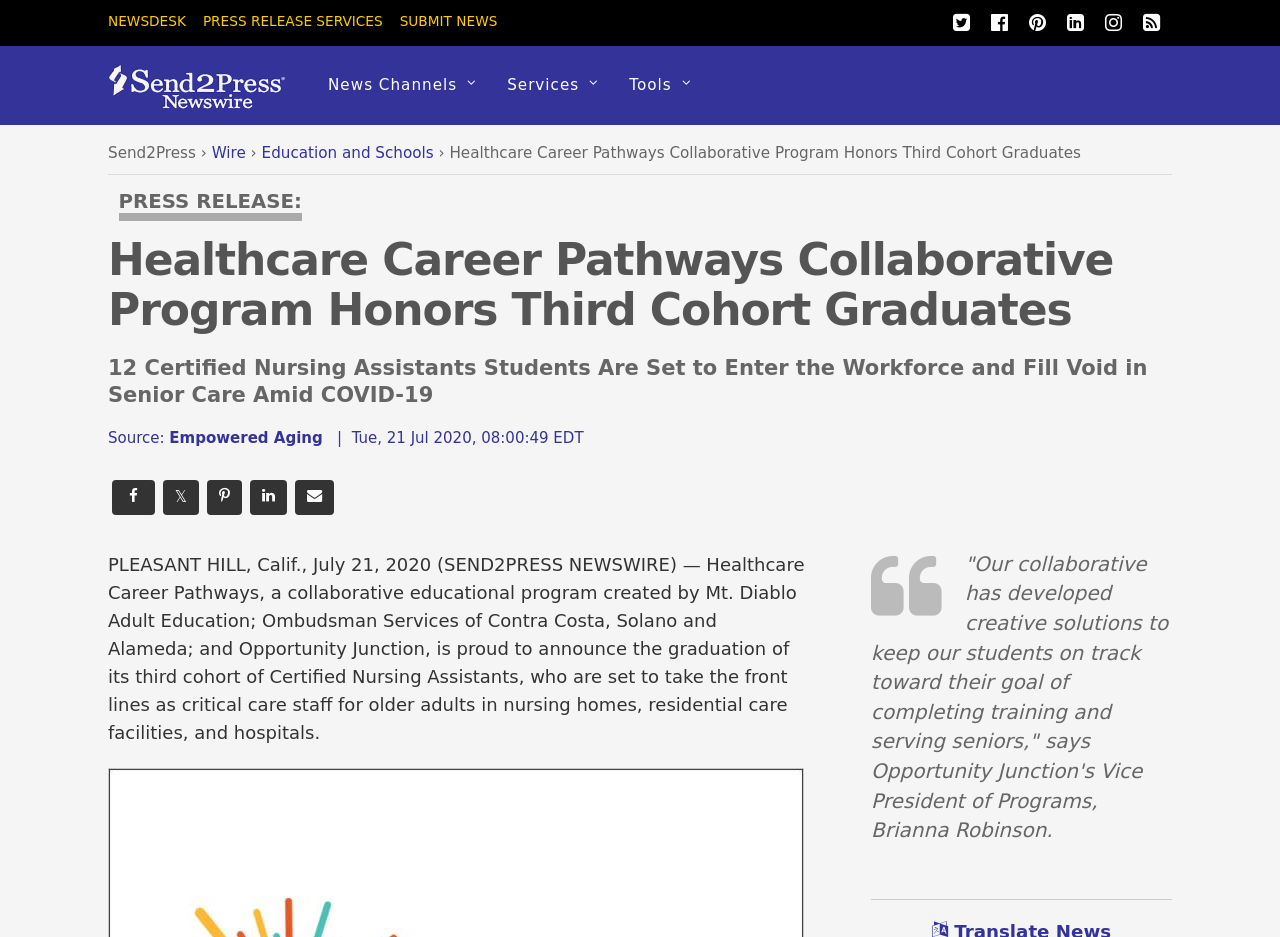Identify the bounding box coordinates of the element to click to follow this instruction: 'Email this press release'. Ensure the coordinates are four float values between 0 and 1, provided as [left, top, right, bottom].

[0.23, 0.512, 0.261, 0.549]